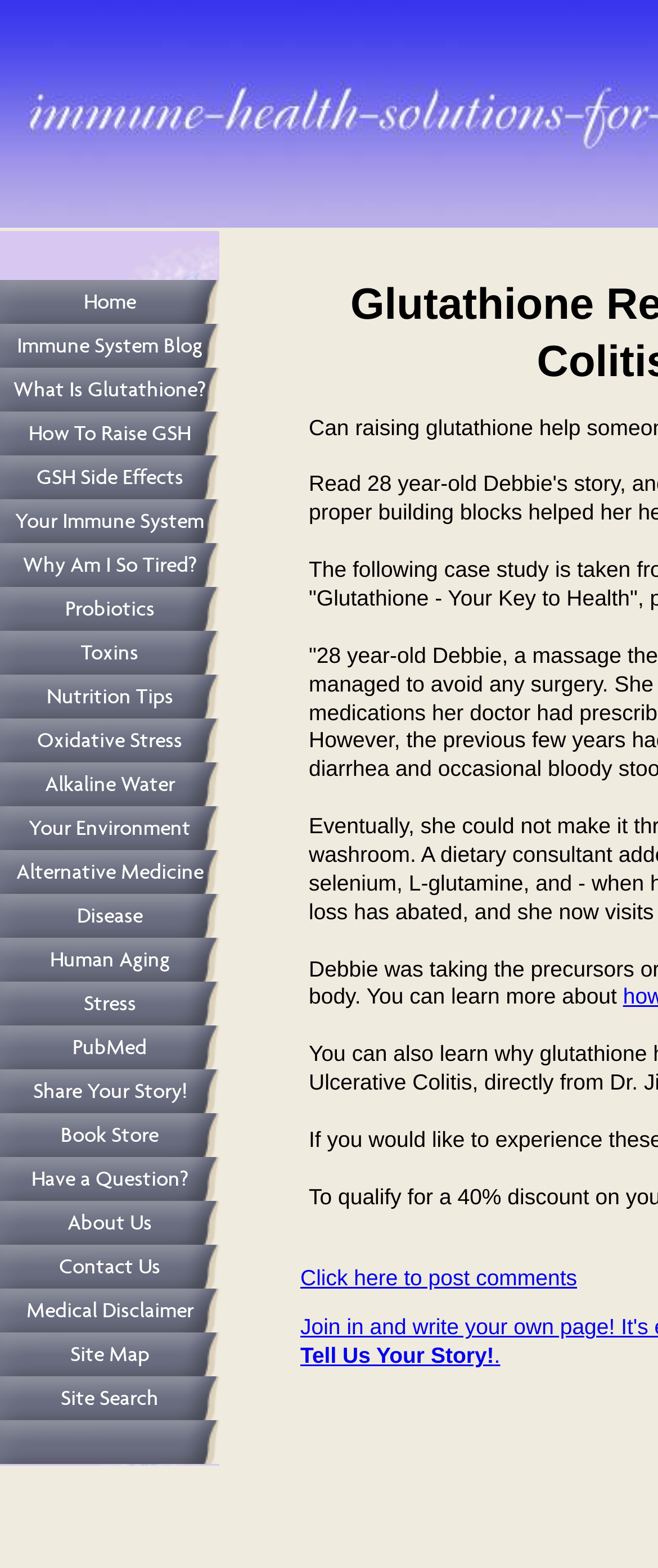What is the first link on the webpage?
Using the image as a reference, answer with just one word or a short phrase.

Home